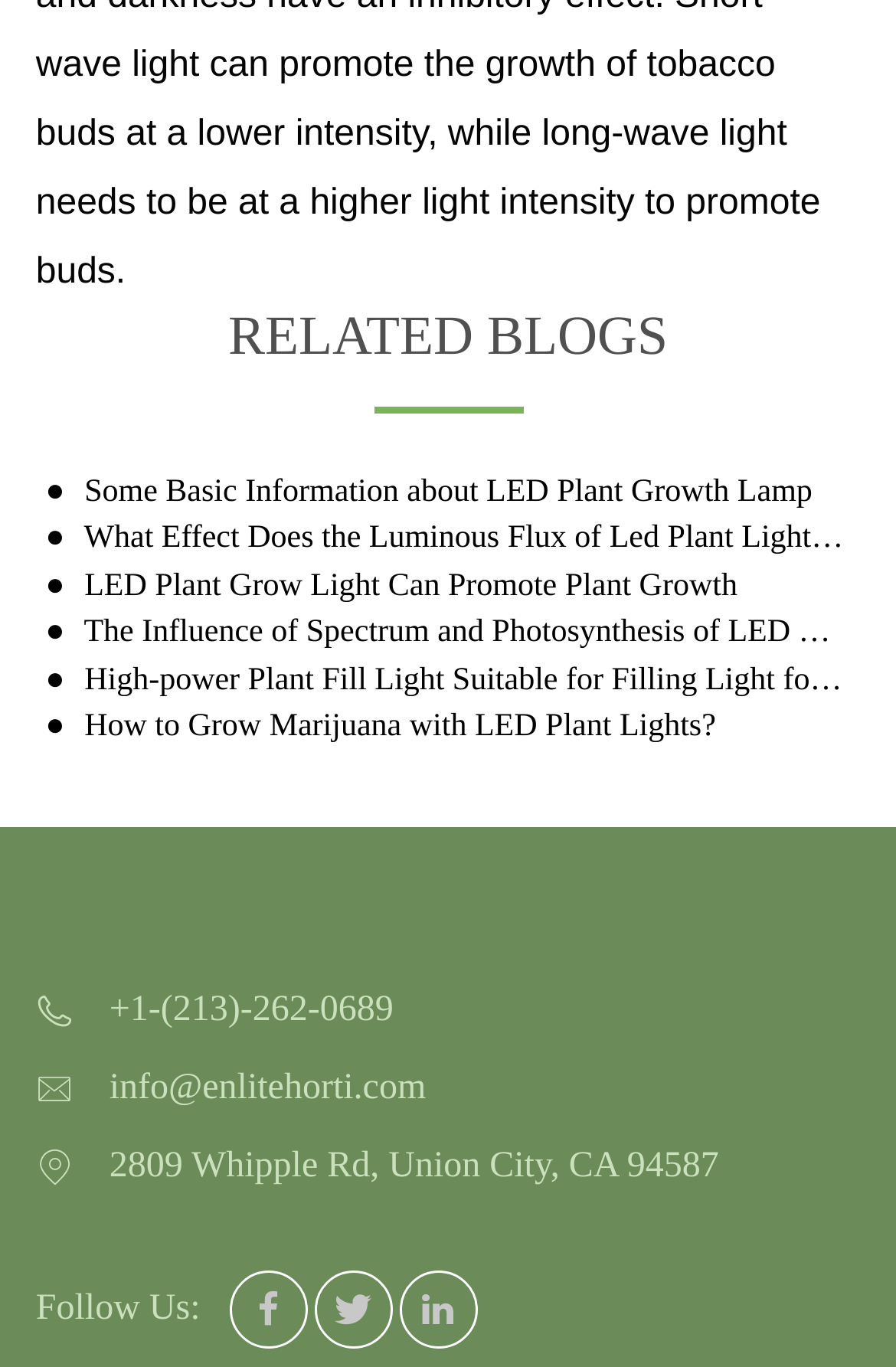How many blog posts are listed?
Respond to the question with a single word or phrase according to the image.

6